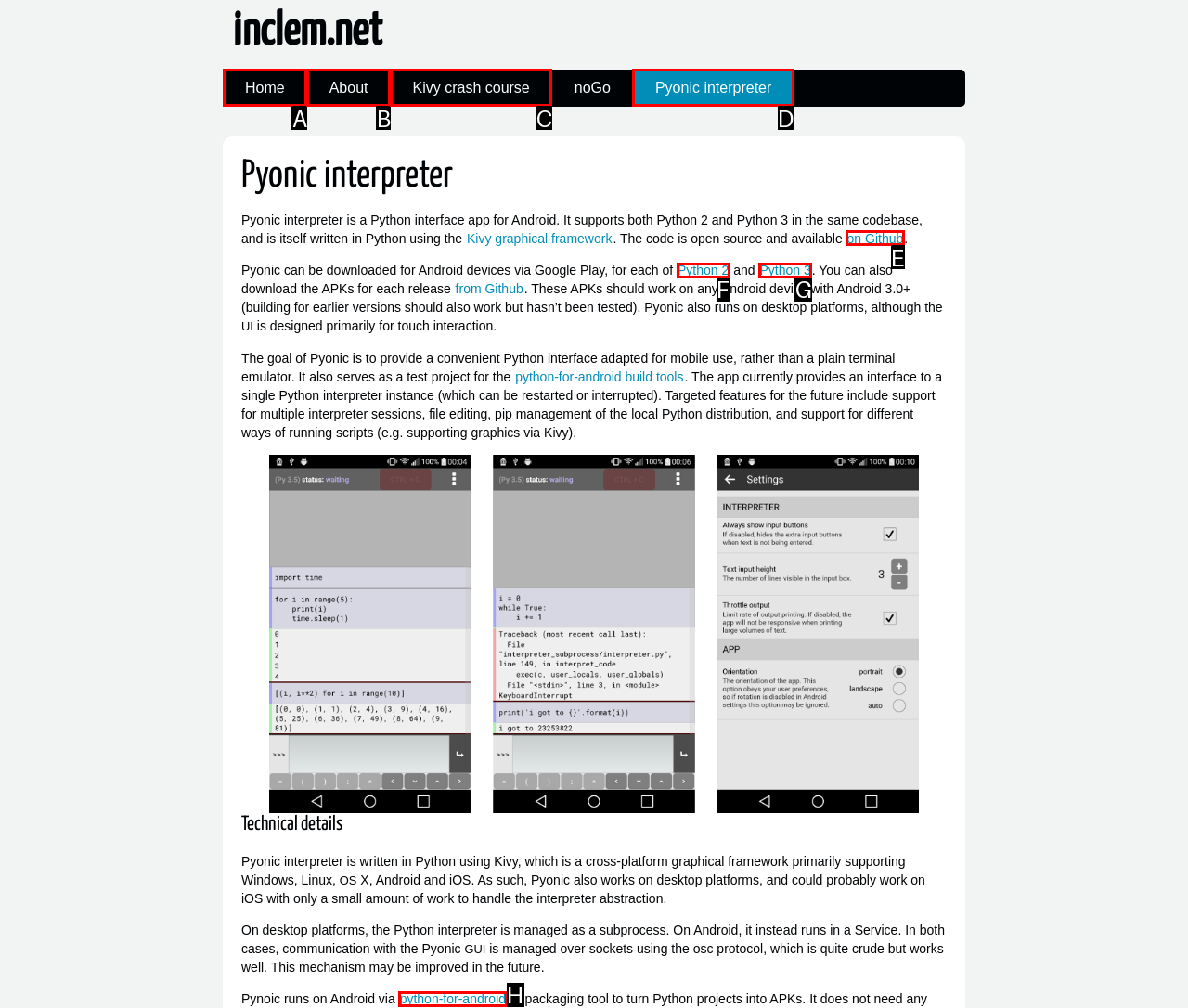Please indicate which HTML element to click in order to fulfill the following task: Visit the Pyonic interpreter on Github Respond with the letter of the chosen option.

E